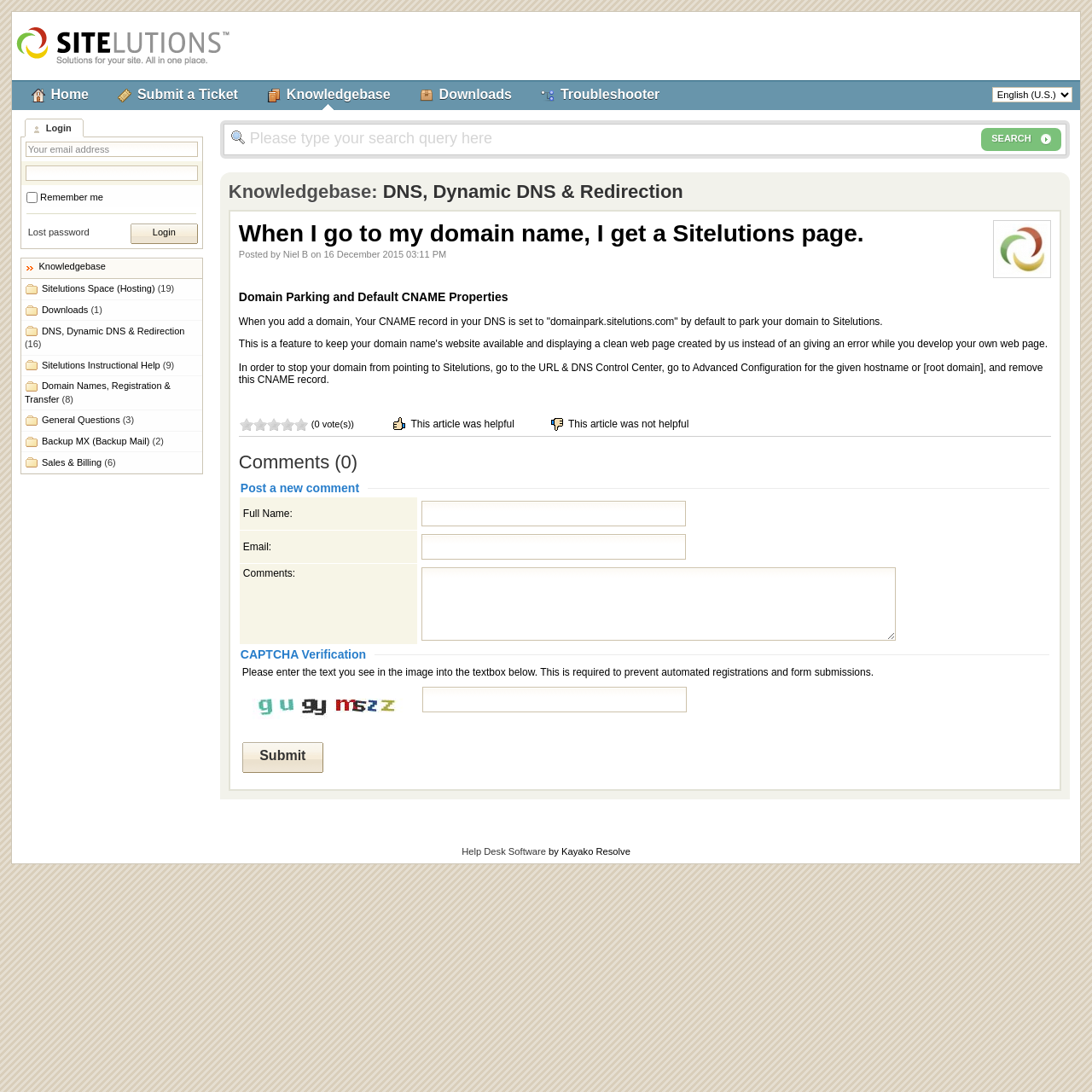Using the description "General Questions (3)", predict the bounding box of the relevant HTML element.

[0.019, 0.376, 0.185, 0.395]